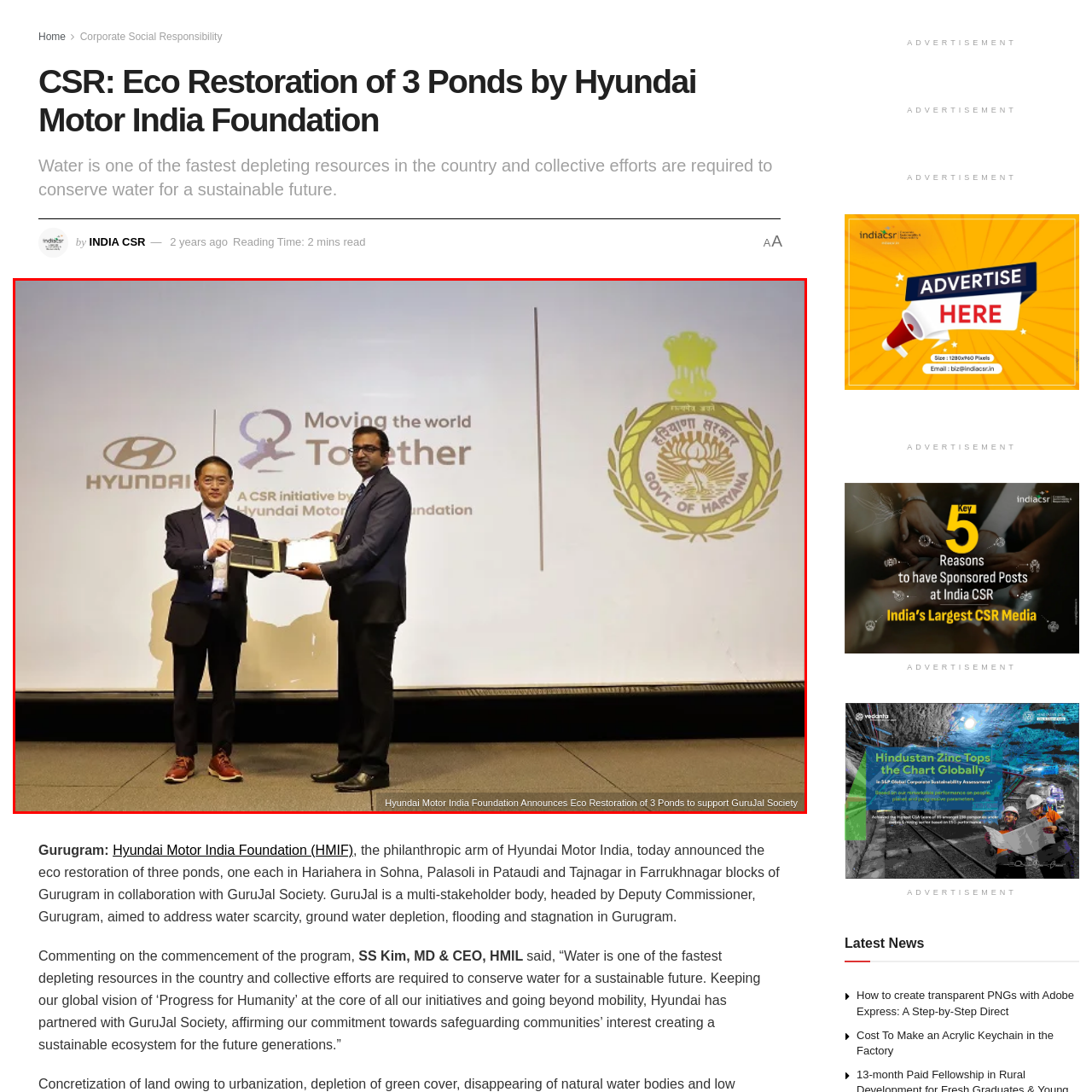Study the image enclosed in red and provide a single-word or short-phrase answer: How many ponds will be restored as part of this project?

Three